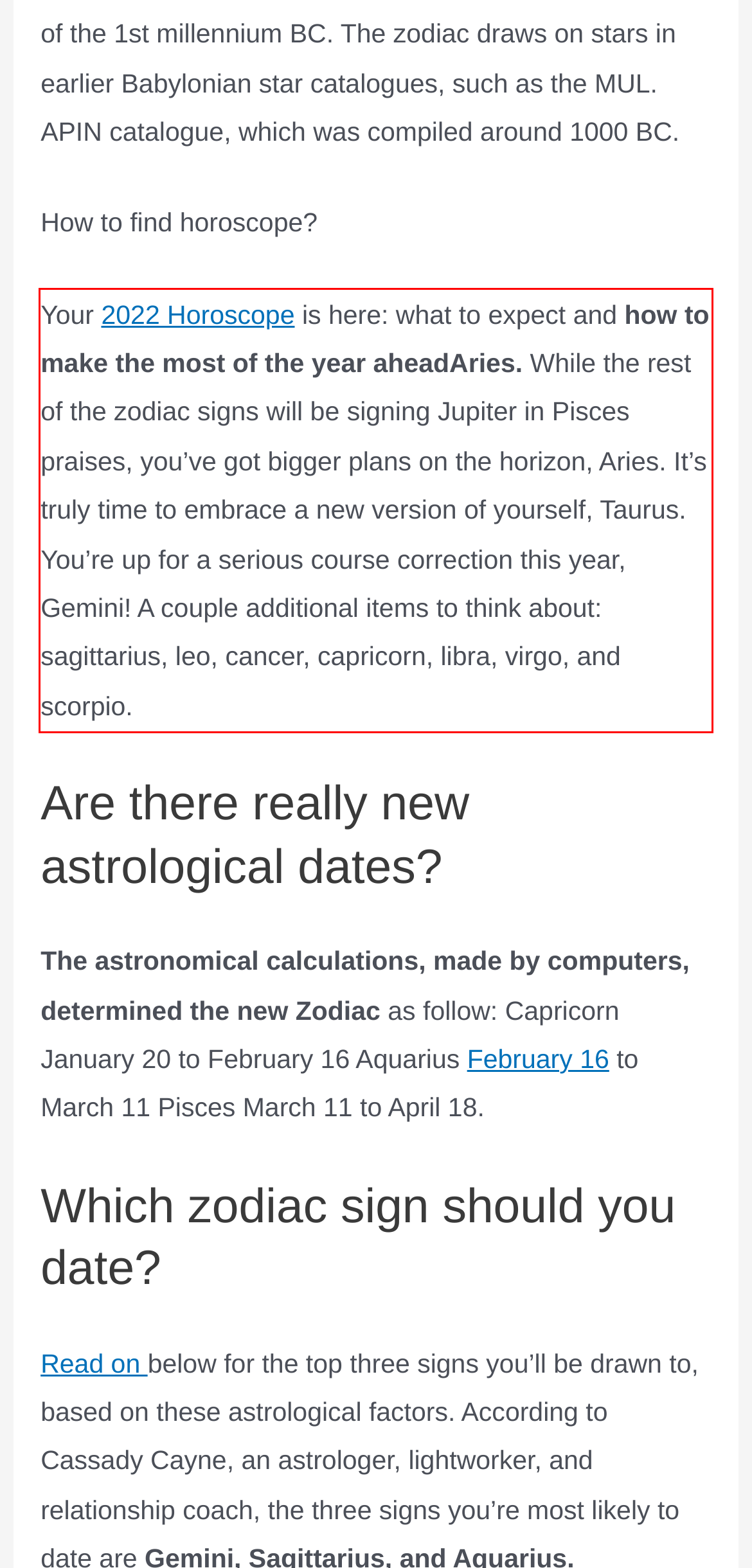Given a screenshot of a webpage containing a red bounding box, perform OCR on the text within this red bounding box and provide the text content.

Your 2022 Horoscope is here: what to expect and how to make the most of the year aheadAries. While the rest of the zodiac signs will be signing Jupiter in Pisces praises, you’ve got bigger plans on the horizon, Aries. It’s truly time to embrace a new version of yourself, Taurus. You’re up for a serious course correction this year, Gemini! A couple additional items to think about: sagittarius, leo, cancer, capricorn, libra, virgo, and scorpio.